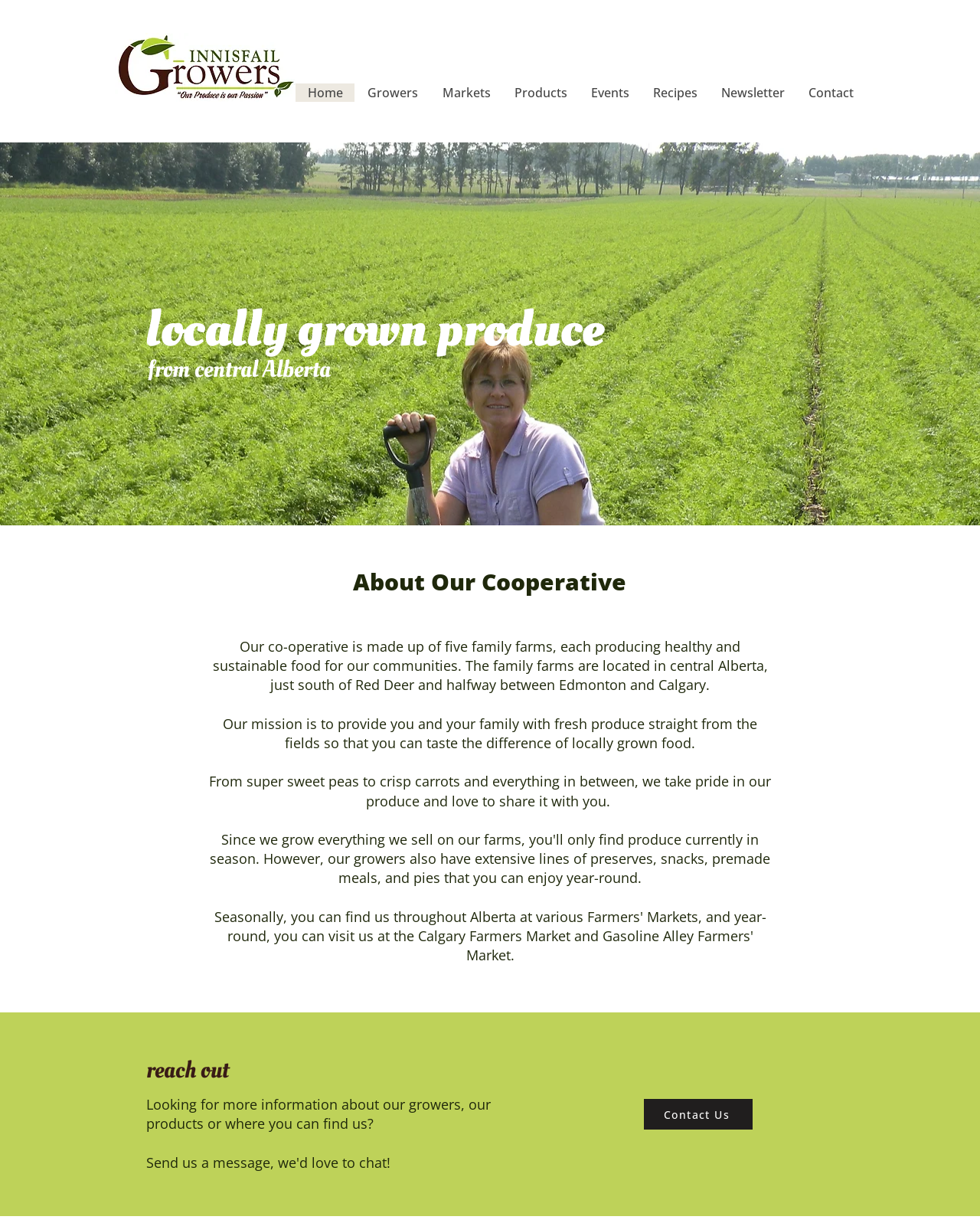What can be found on the 'Markets' page?
Please craft a detailed and exhaustive response to the question.

Although we can see a link to the 'Markets' page in the navigation element, there is no explicit information on the current webpage about what can be found on that page.